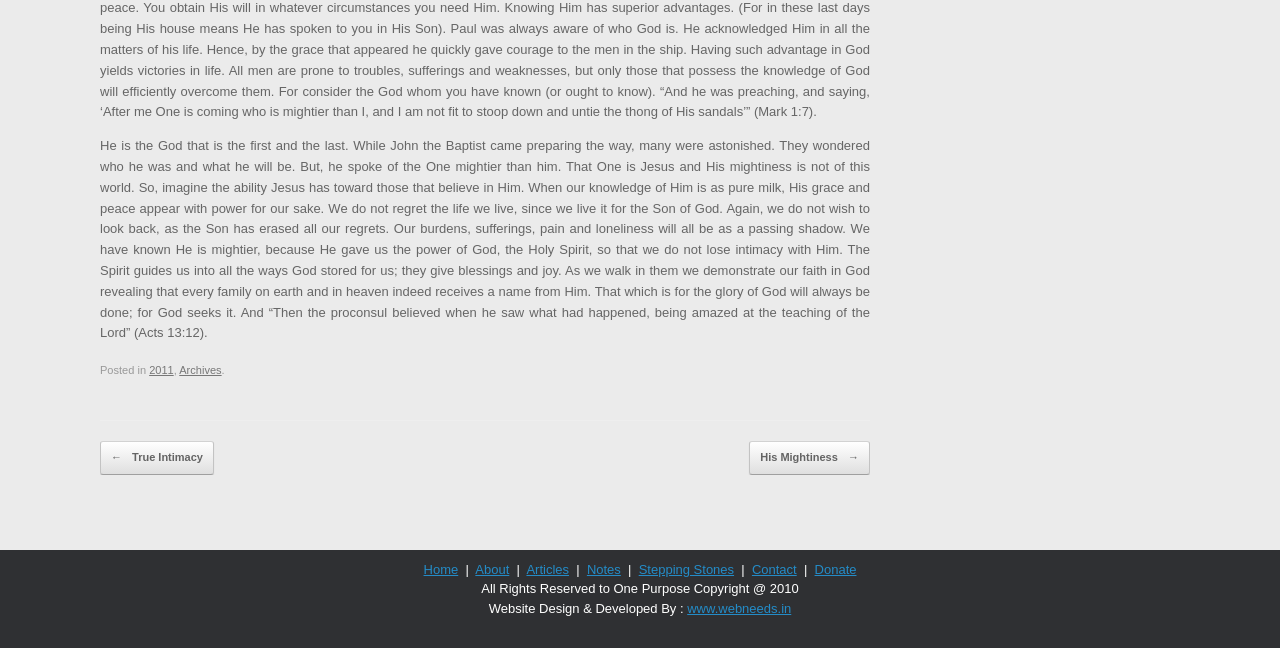Identify the bounding box coordinates of the clickable region to carry out the given instruction: "Go to the 'About' page".

[0.371, 0.867, 0.398, 0.89]